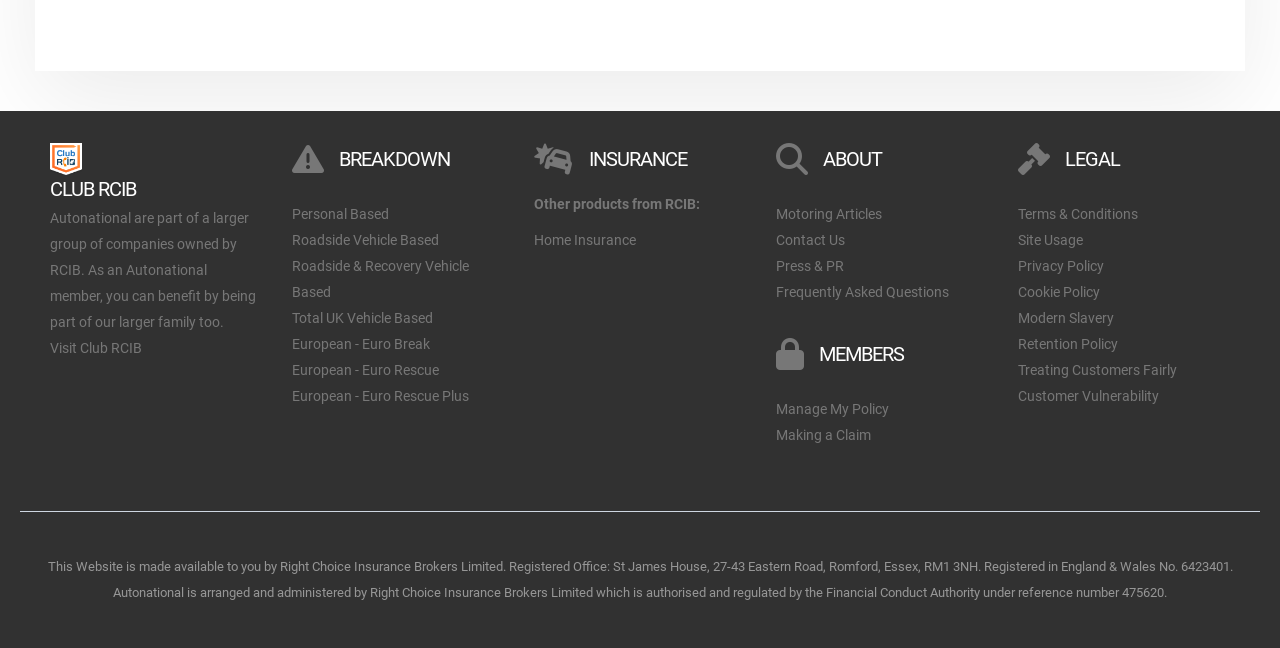Using the format (top-left x, top-left y, bottom-right x, bottom-right y), provide the bounding box coordinates for the described UI element. All values should be floating point numbers between 0 and 1: Privacy Policy

[0.795, 0.399, 0.862, 0.423]